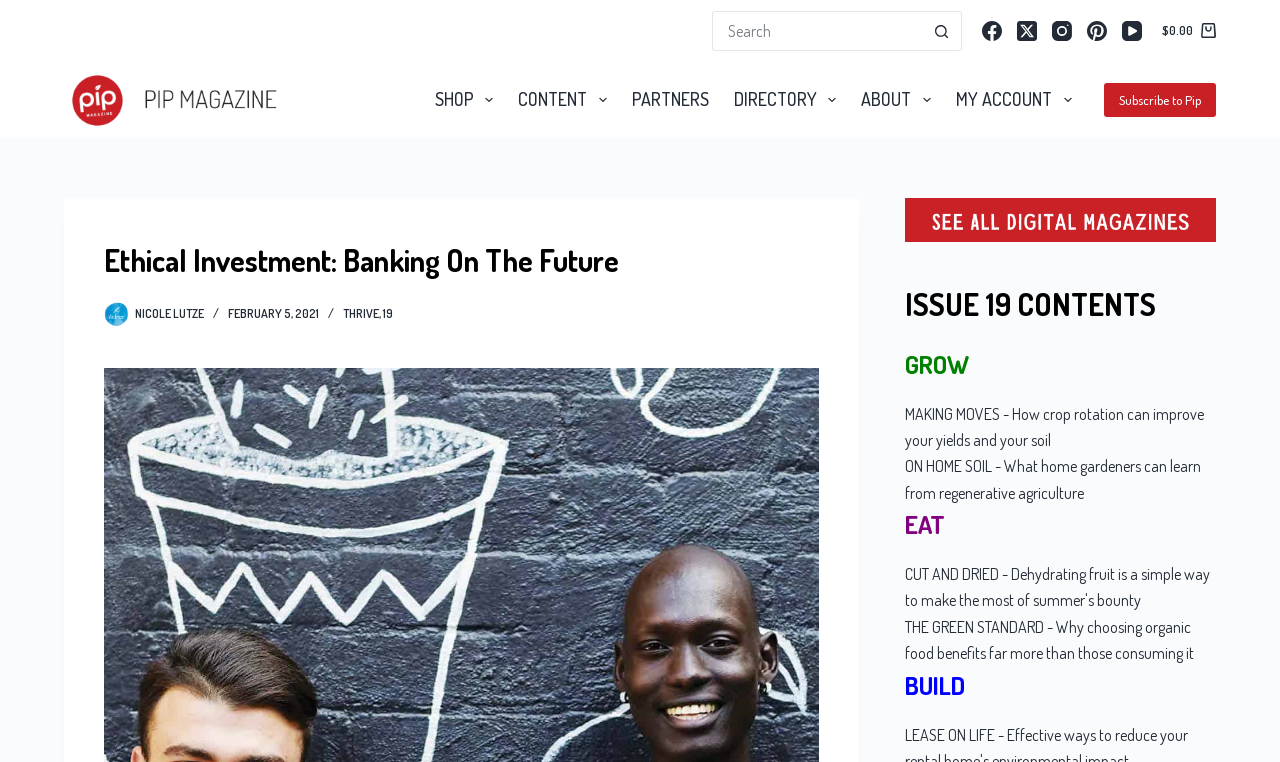Provide a one-word or short-phrase answer to the question:
How many main sections are present in the ISSUE 19 CONTENTS?

4